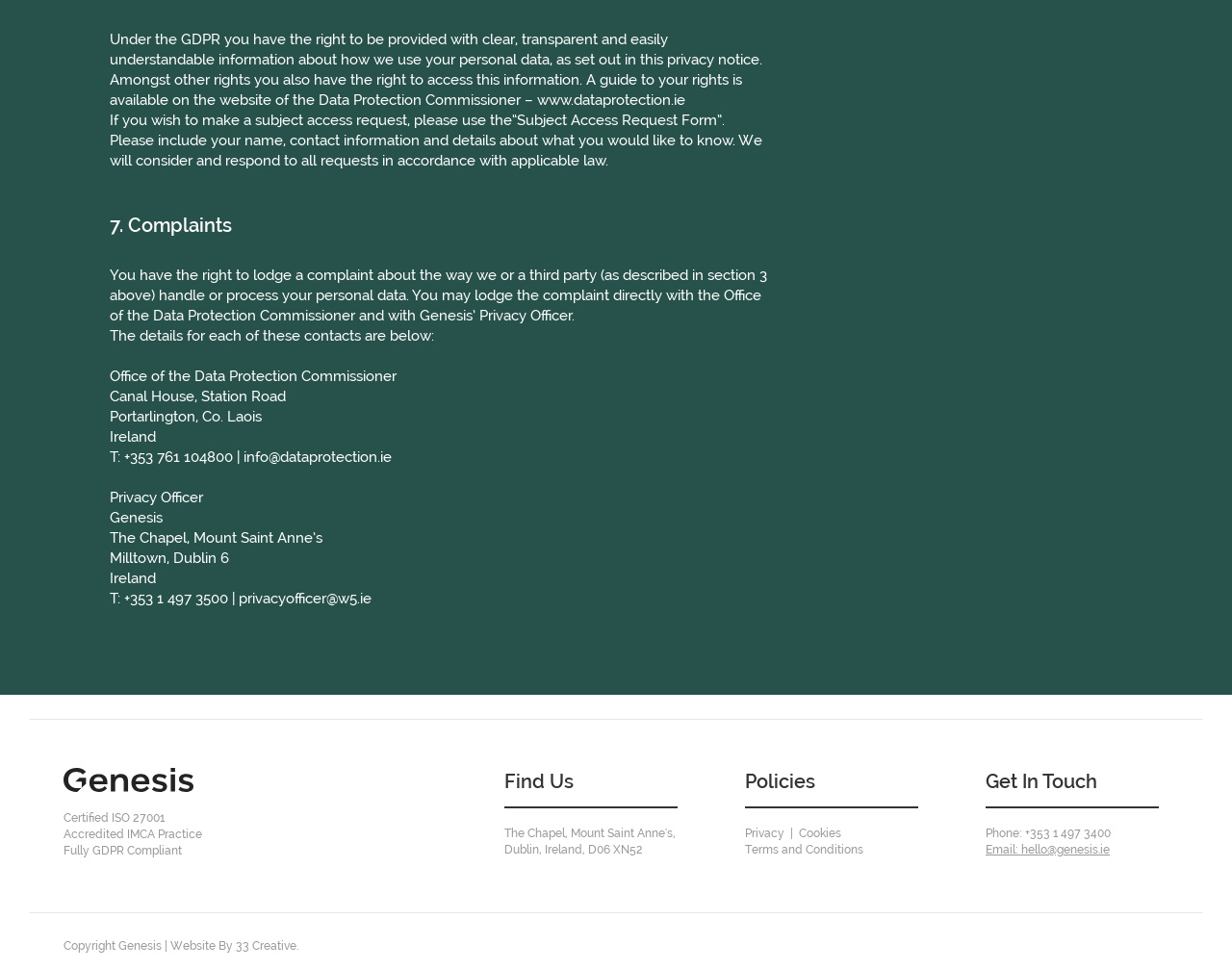Show me the bounding box coordinates of the clickable region to achieve the task as per the instruction: "view the Privacy policy".

[0.605, 0.852, 0.637, 0.866]